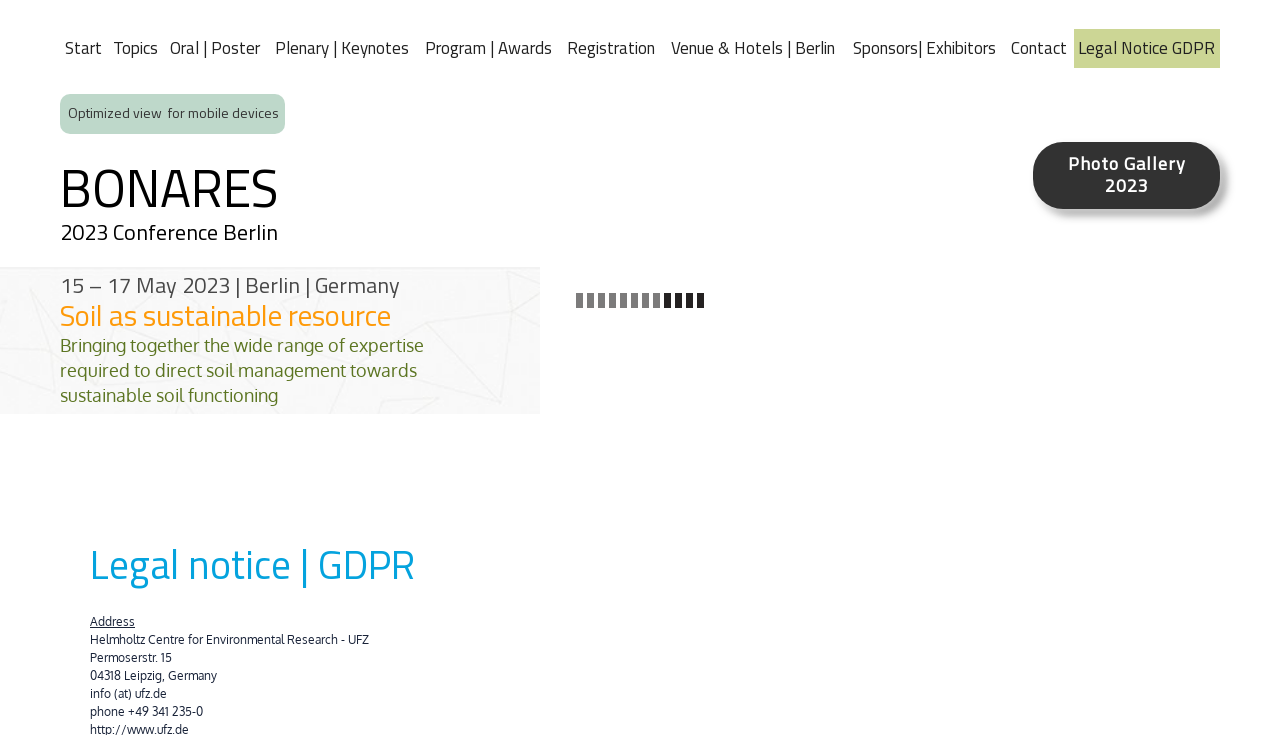Locate the bounding box coordinates of the clickable area needed to fulfill the instruction: "Go to Registration".

[0.438, 0.039, 0.516, 0.093]